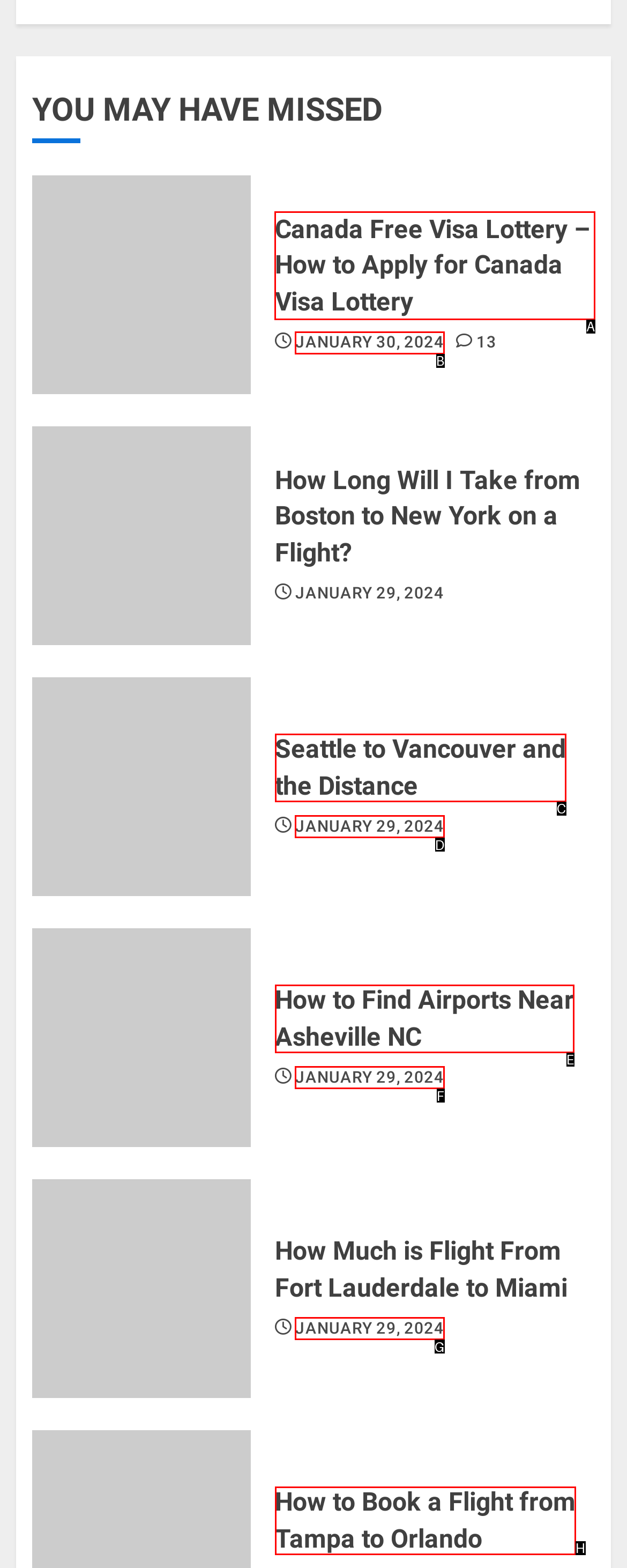Please indicate which option's letter corresponds to the task: Open the main menu by examining the highlighted elements in the screenshot.

None